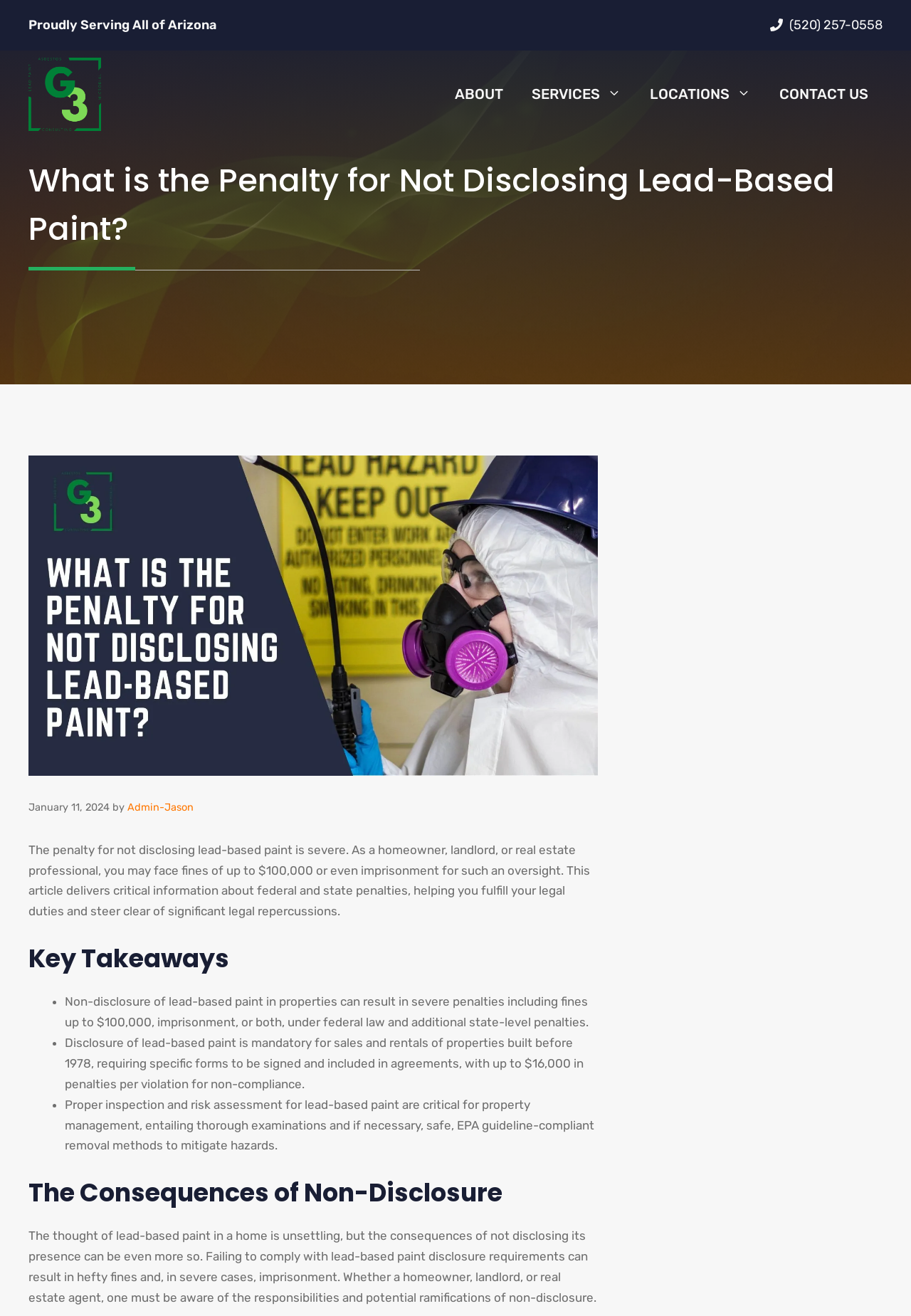Provide a comprehensive caption for the webpage.

The webpage appears to be an informative article about the penalties for not disclosing lead-based paint. At the top, there is a navigation bar with links to "G3 Environmental", "ABOUT", "SERVICES", "LOCATIONS", and "CONTACT US". Below the navigation bar, there is a heading that reads "What is the Penalty for Not Disclosing Lead-Based Paint?".

To the right of the heading, there is an image related to the topic. Below the image, there is a section with a timestamp "January 11, 2024" and an author's name "Admin-Jason". The main content of the article starts with a paragraph explaining the severe penalties for not disclosing lead-based paint, including fines of up to $100,000 or imprisonment.

The article is divided into sections, with headings such as "Key Takeaways" and "The Consequences of Non-Disclosure". The "Key Takeaways" section is a list of three points, each describing the penalties for non-disclosure, including fines and imprisonment, and the importance of proper inspection and risk assessment. The "The Consequences of Non-Disclosure" section explains the severe consequences of not complying with lead-based paint disclosure requirements.

There are two phone numbers and a company name "Proudly Serving All of Arizona" at the top-right corner of the page.